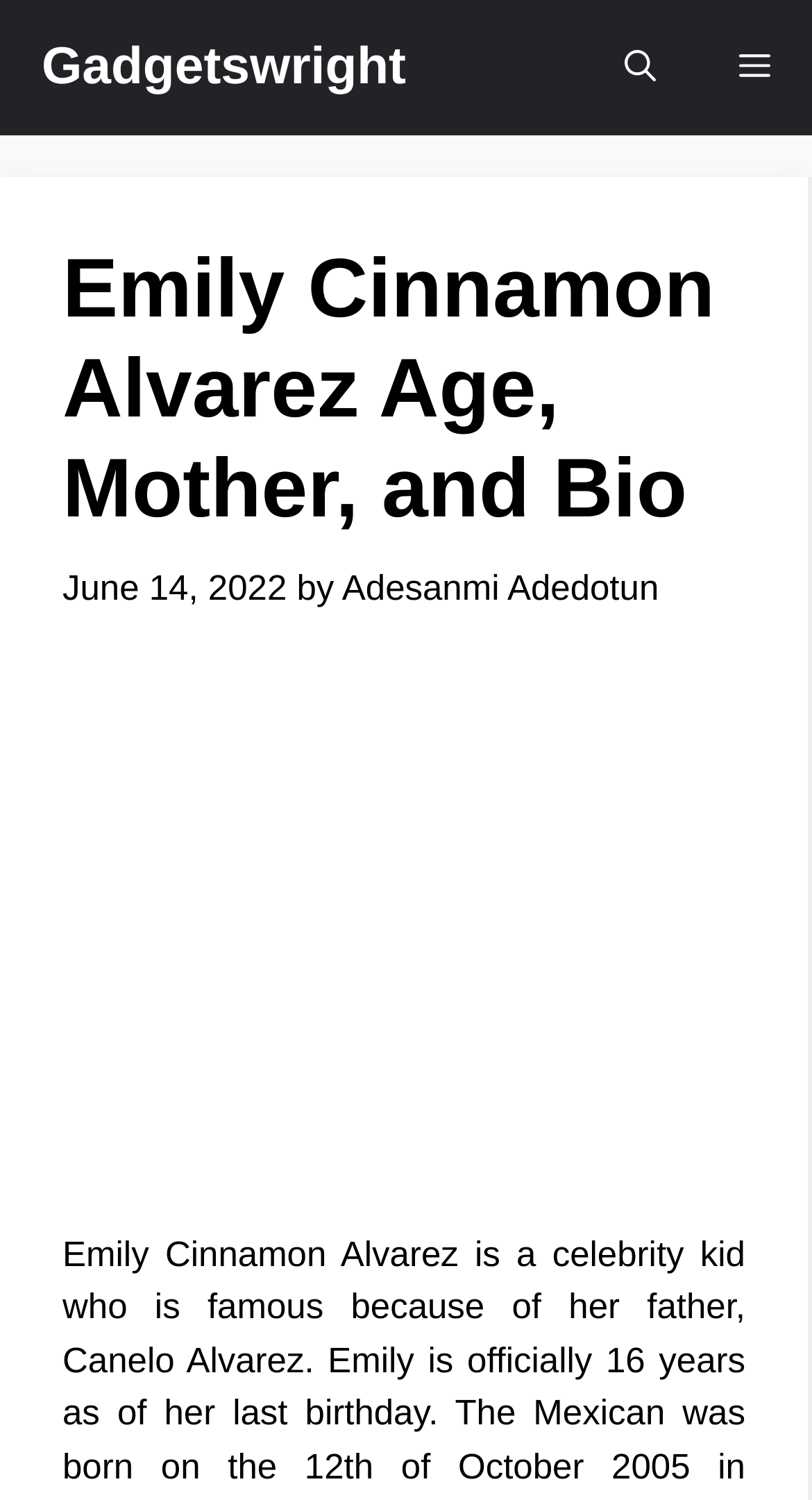Using the webpage screenshot, find the UI element described by Adesanmi Adedotun. Provide the bounding box coordinates in the format (top-left x, top-left y, bottom-right x, bottom-right y), ensuring all values are floating point numbers between 0 and 1.

[0.421, 0.378, 0.811, 0.405]